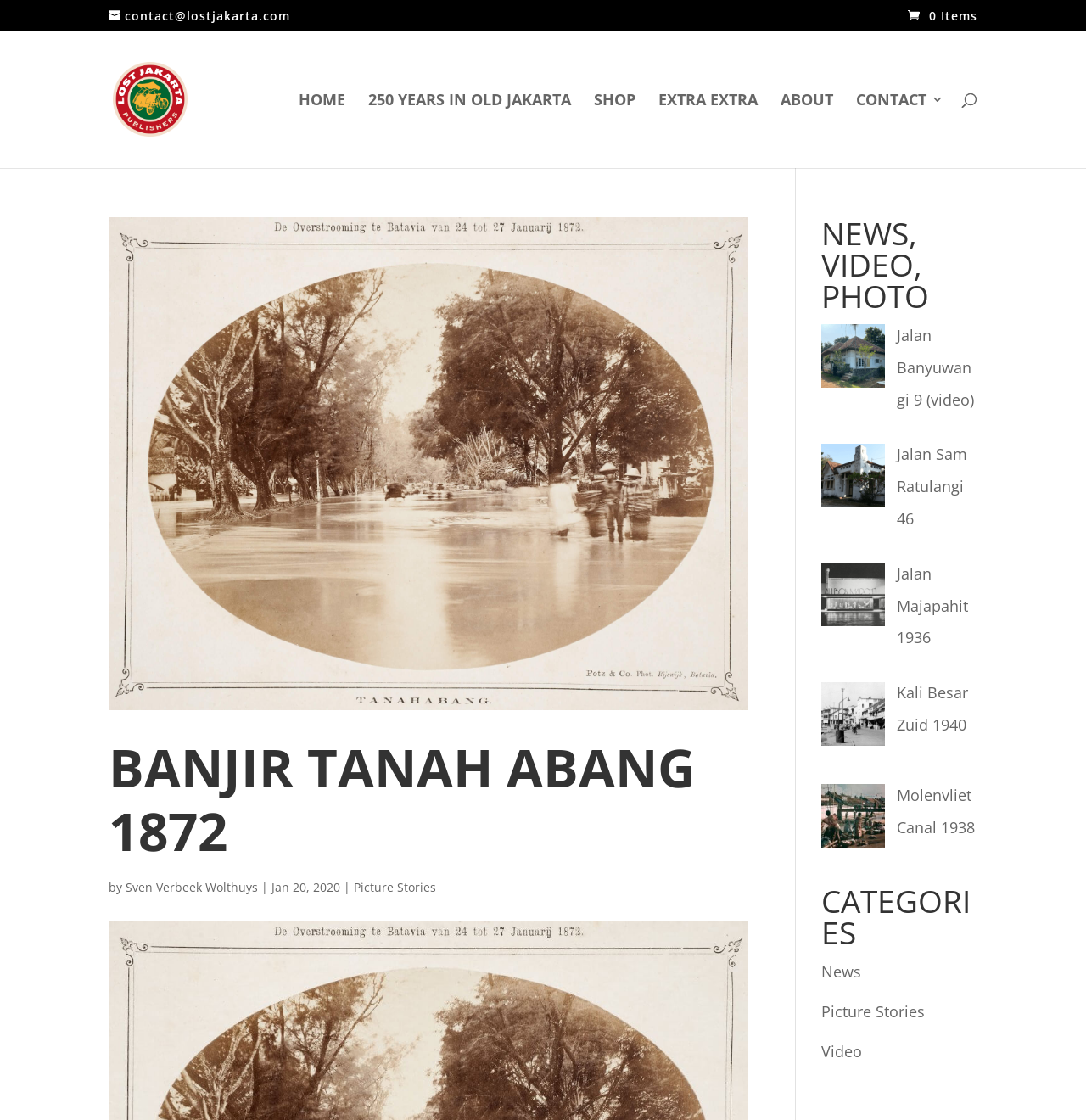Please answer the following question as detailed as possible based on the image: 
What is the title of the first article?

The title of the first article can be found below the search bar, where the image and the text 'Banjir Tanah Abang 1872' are displayed.